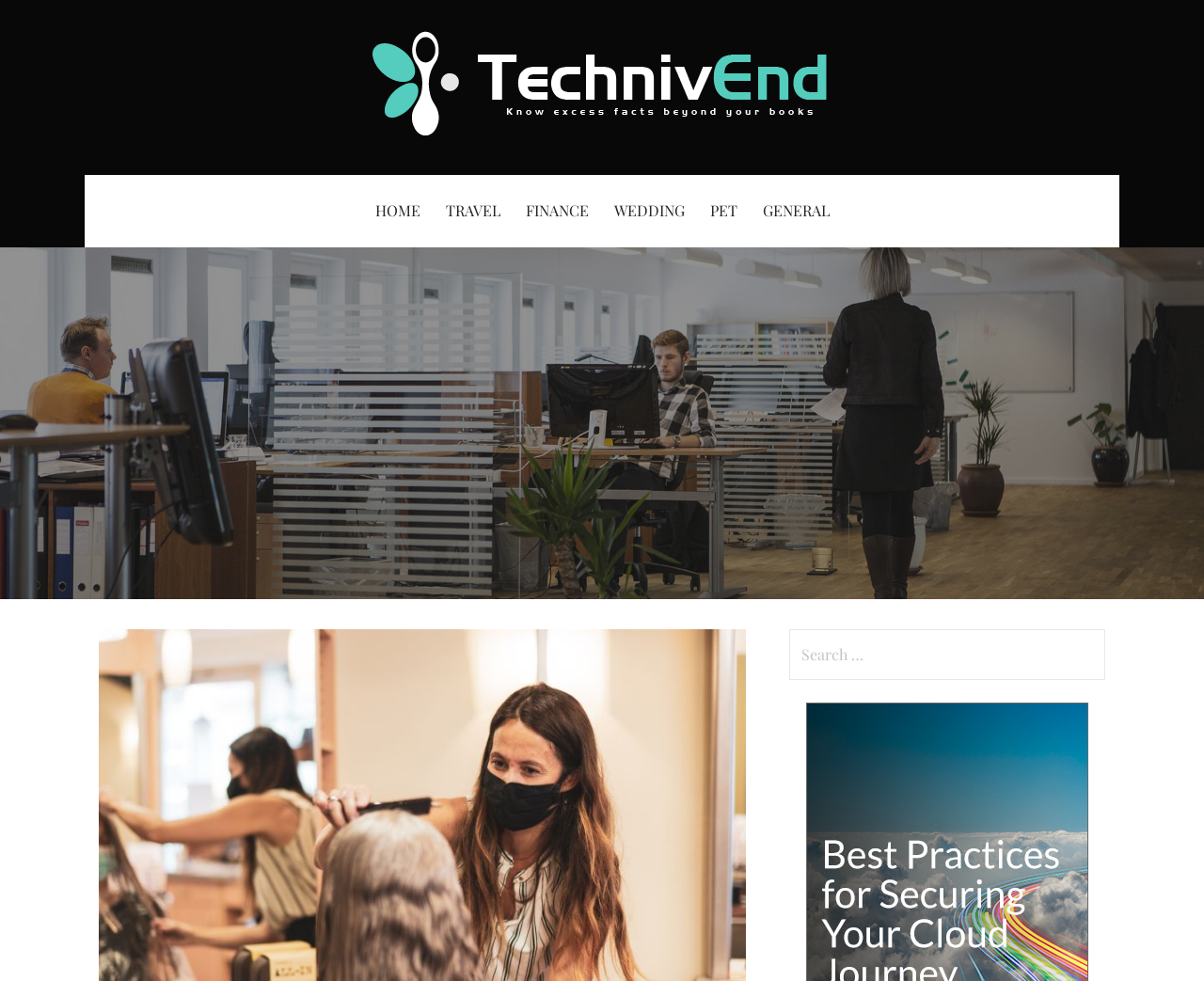Offer a detailed account of what is visible on the webpage.

The webpage is about learning how to style clip-in hair extensions, with a focus on providing additional information beyond what can be found in books. 

At the top of the page, there is a prominent link and image combination with the text "Know excess facts beyond your books", which is likely a title or header for the page. 

Below this, there is a navigation menu with six links: "HOME", "TRAVEL", "FINANCE", "WEDDING", "PET", and "GENERAL", which are positioned horizontally across the page. 

In the bottom right corner of the page, there is a search bar with a label "Search for:" and a text input field, allowing users to search for specific content on the website.